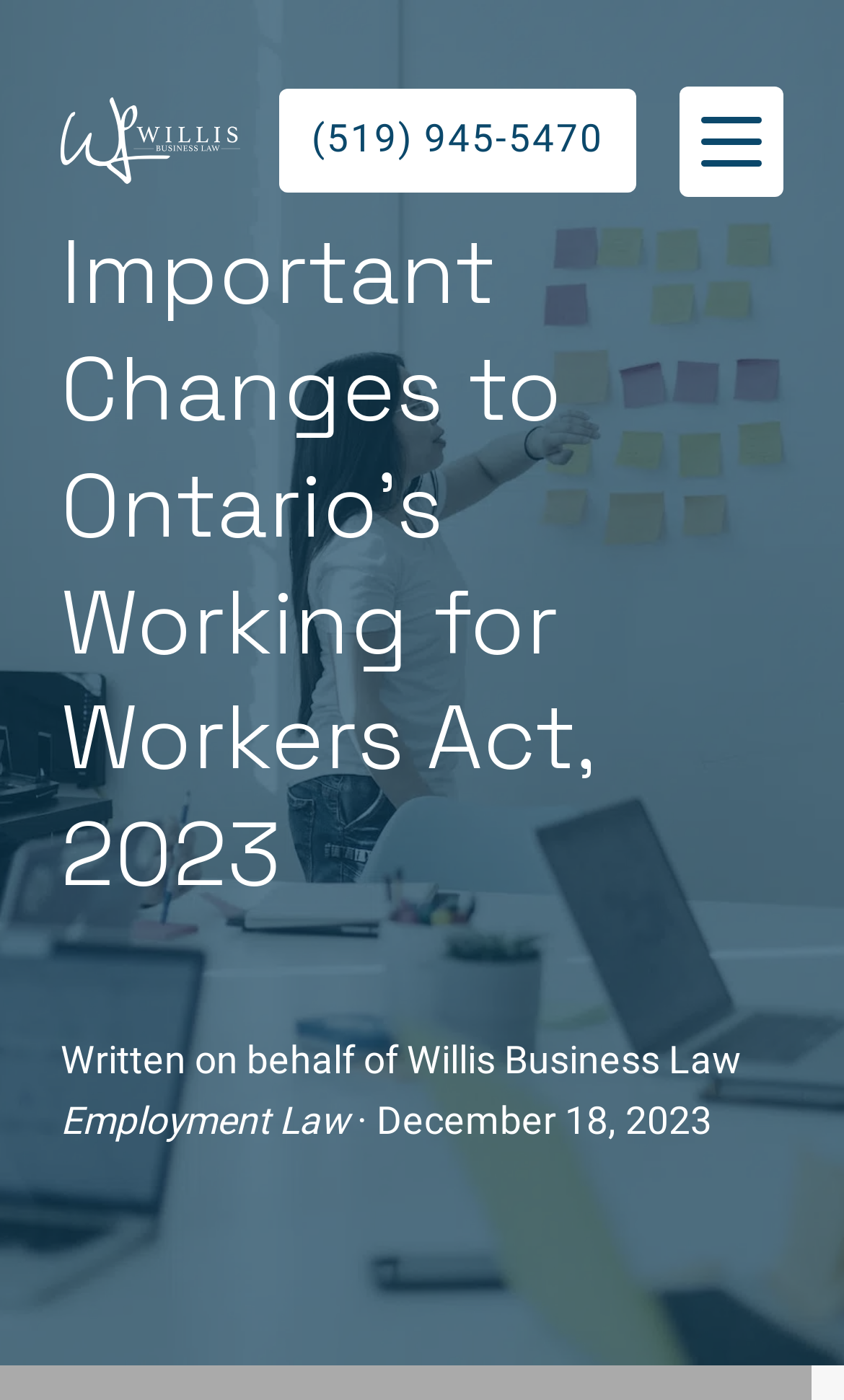Create a detailed summary of all the visual and textual information on the webpage.

The webpage is about the Working for Workers Act, 2023, and its impact on Ontario employment legislation. At the top-left corner, there is a link and an image, which are likely a logo or a banner. Below this, there is a phone number link, "(519) 945-5470", positioned roughly at the top-third of the page.

The main content of the page is headed by a prominent title, "Important Changes to Ontario’s Working for Workers Act, 2023", which spans almost the entire width of the page. Below this title, there are three lines of text: "Written on behalf of Willis Business Law", "Employment Law", and "· December 18, 2023". These lines are positioned near the top of the page, with the first two lines aligned to the left and the third line indented slightly.

Taking up most of the page's real estate is a large image, which appears to be a photo of employees sitting at a meeting table with laptops, representing new employee rights under the Working for Workers Act, 2023, in Ontario. This image stretches from the top to the bottom of the page, covering the entire width.